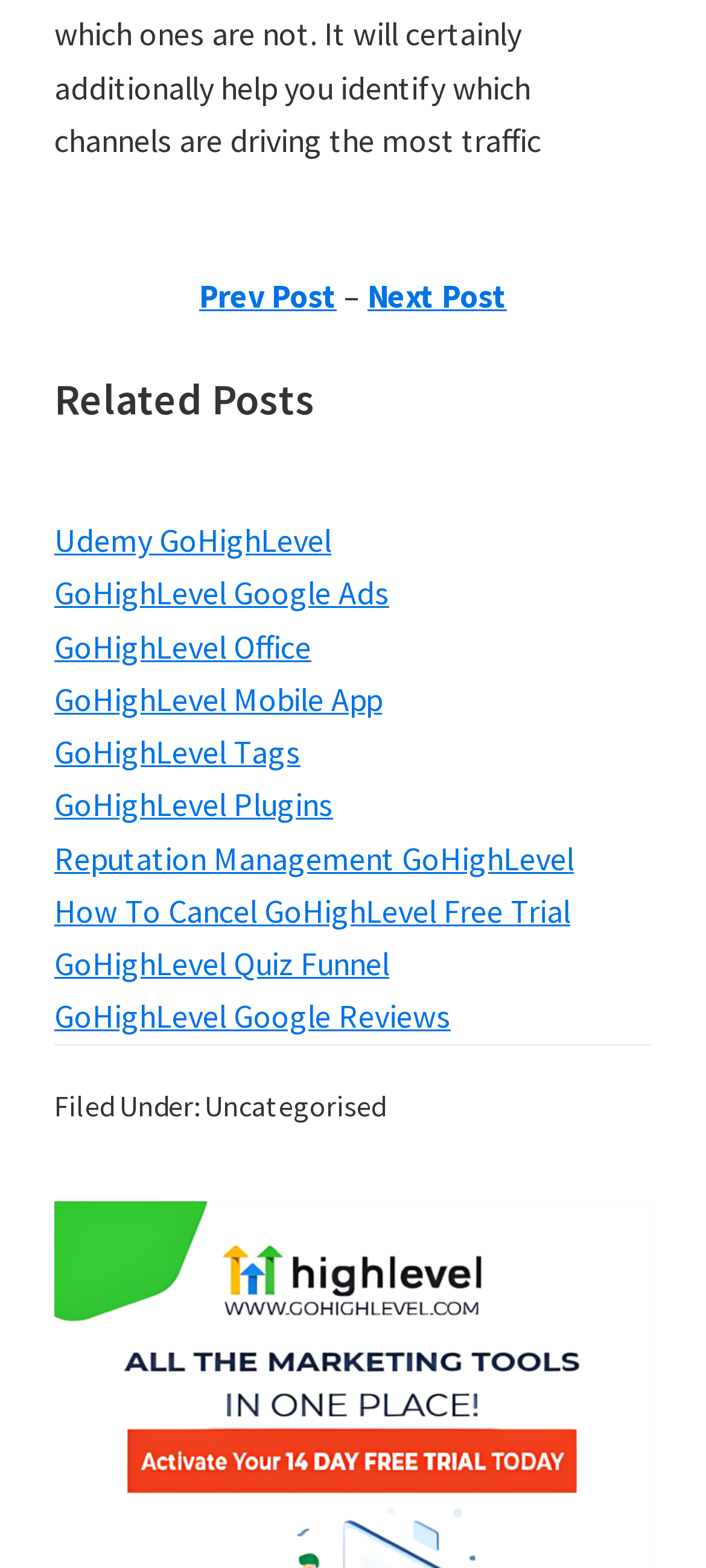Find the coordinates for the bounding box of the element with this description: "Prev Post".

[0.282, 0.176, 0.477, 0.202]